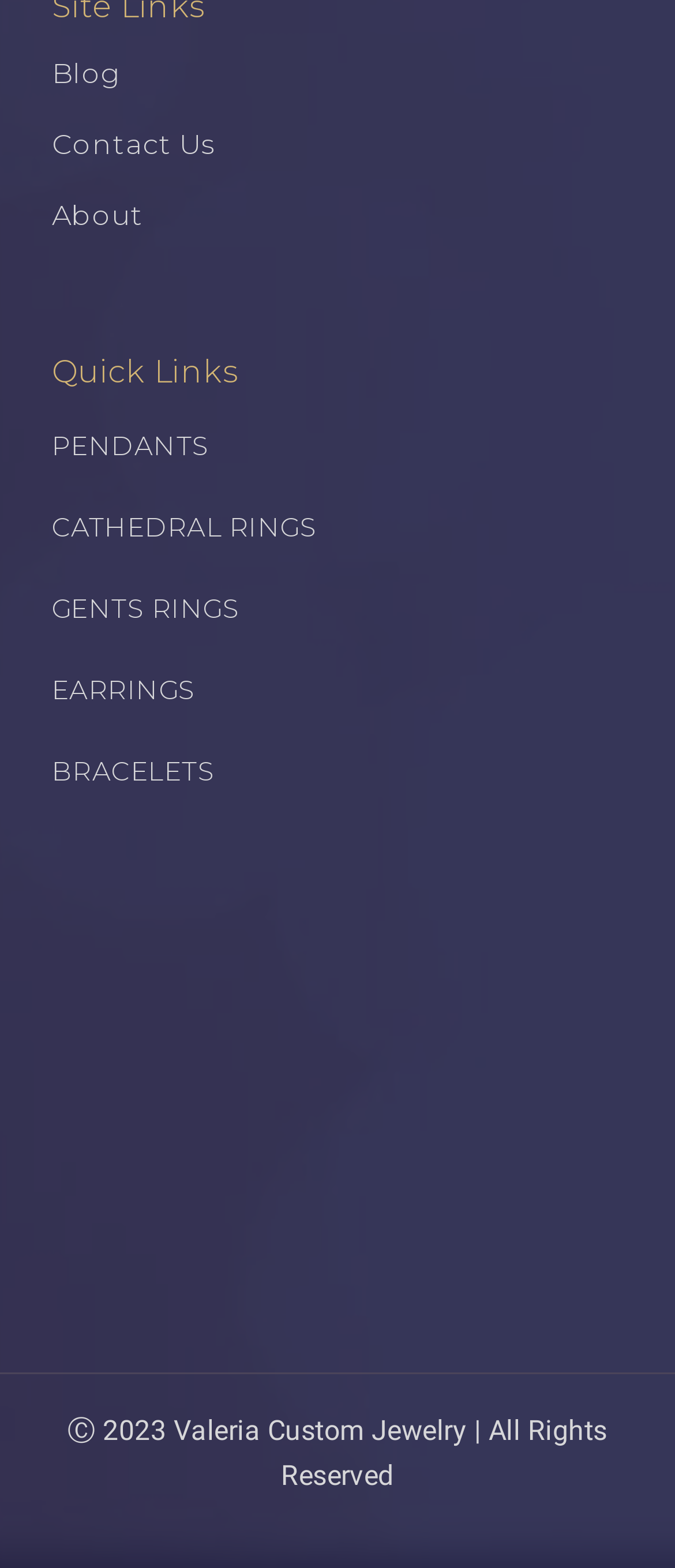Locate the bounding box of the UI element described by: "Blog" in the given webpage screenshot.

[0.077, 0.036, 1.0, 0.058]